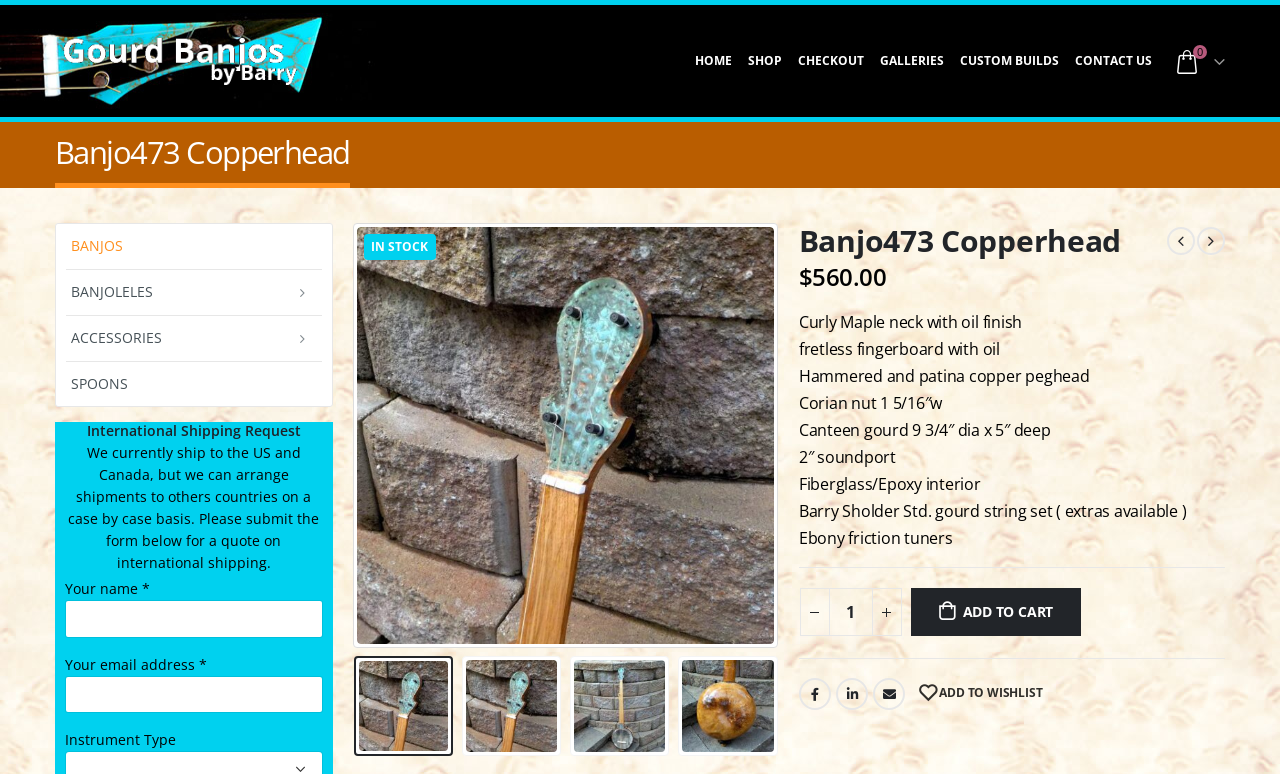Indicate the bounding box coordinates of the element that must be clicked to execute the instruction: "Submit the international shipping request form". The coordinates should be given as four float numbers between 0 and 1, i.e., [left, top, right, bottom].

[0.051, 0.776, 0.252, 0.824]